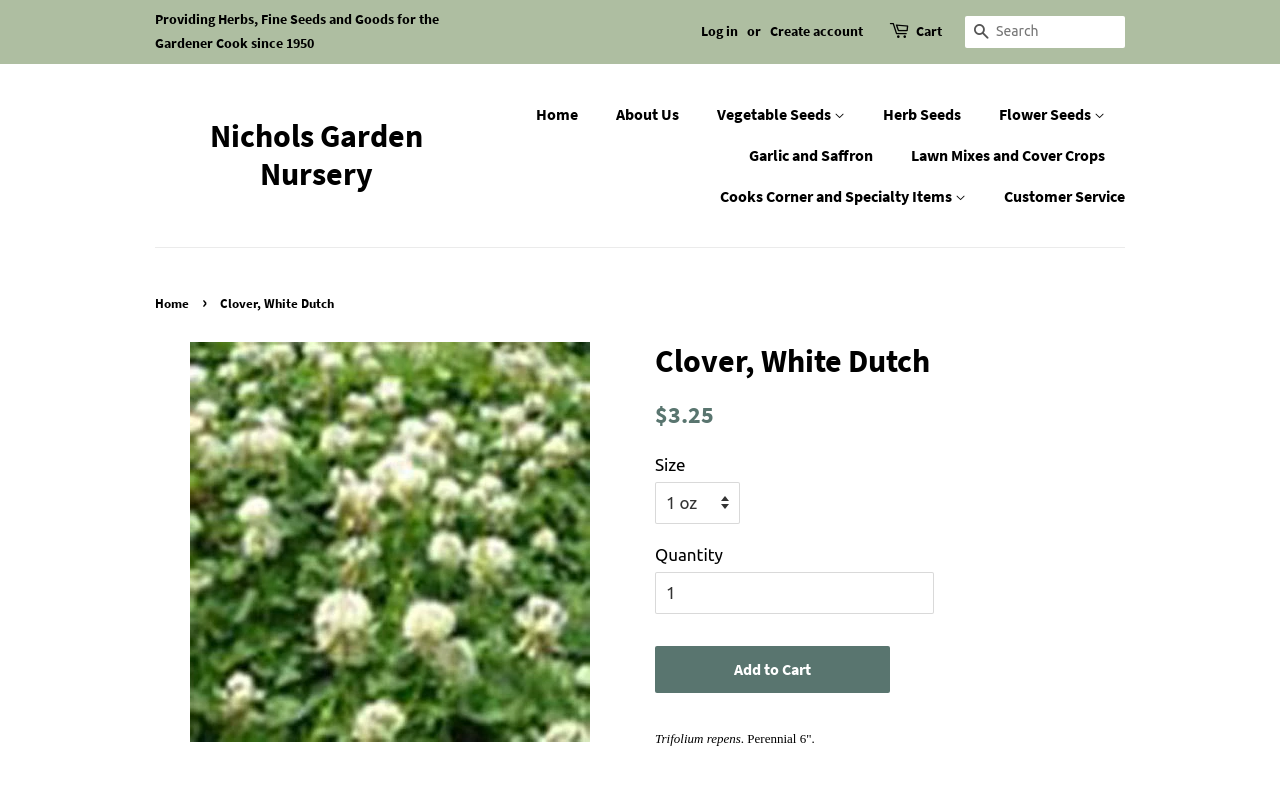Please answer the following question using a single word or phrase: 
What is the purpose of the 'Add to Cart' button?

To add the product to the shopping cart